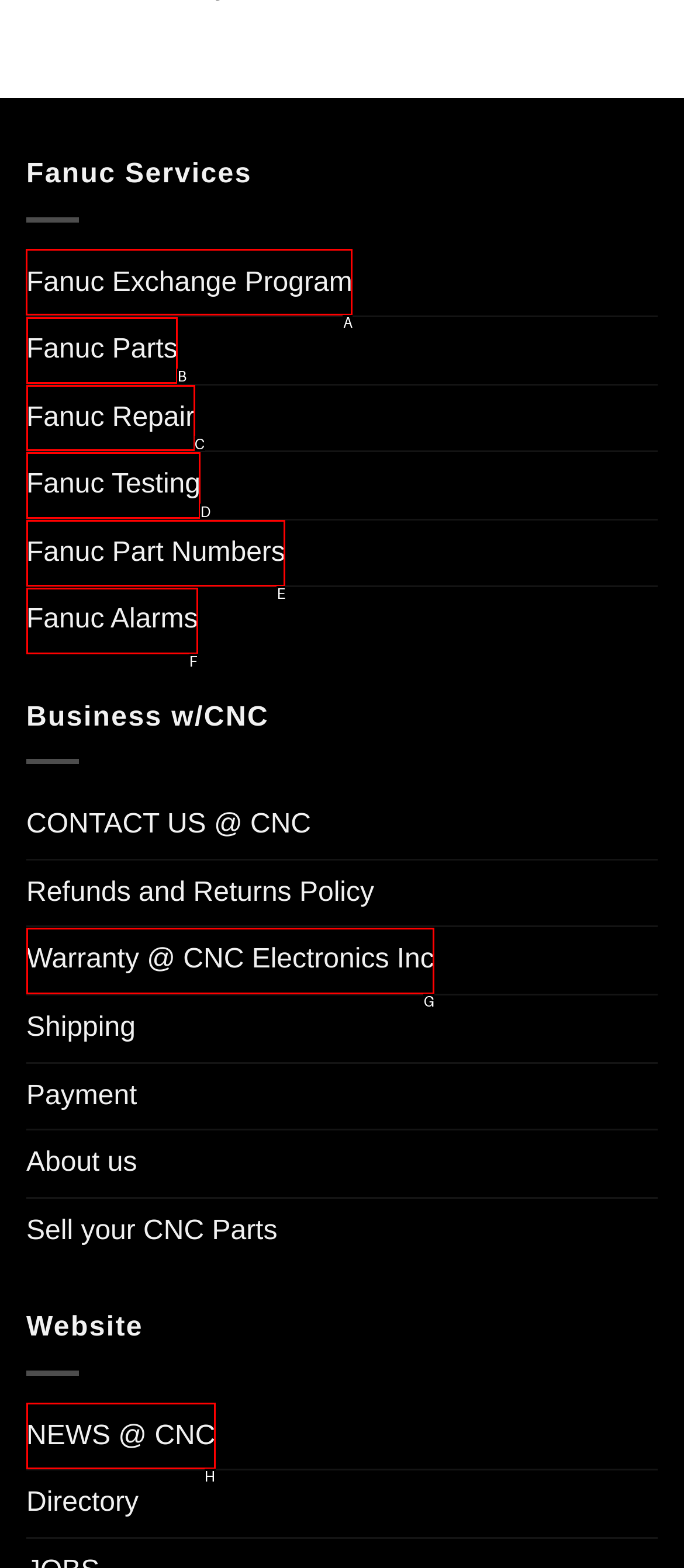For the task: Visit Fanuc Exchange Program, identify the HTML element to click.
Provide the letter corresponding to the right choice from the given options.

A